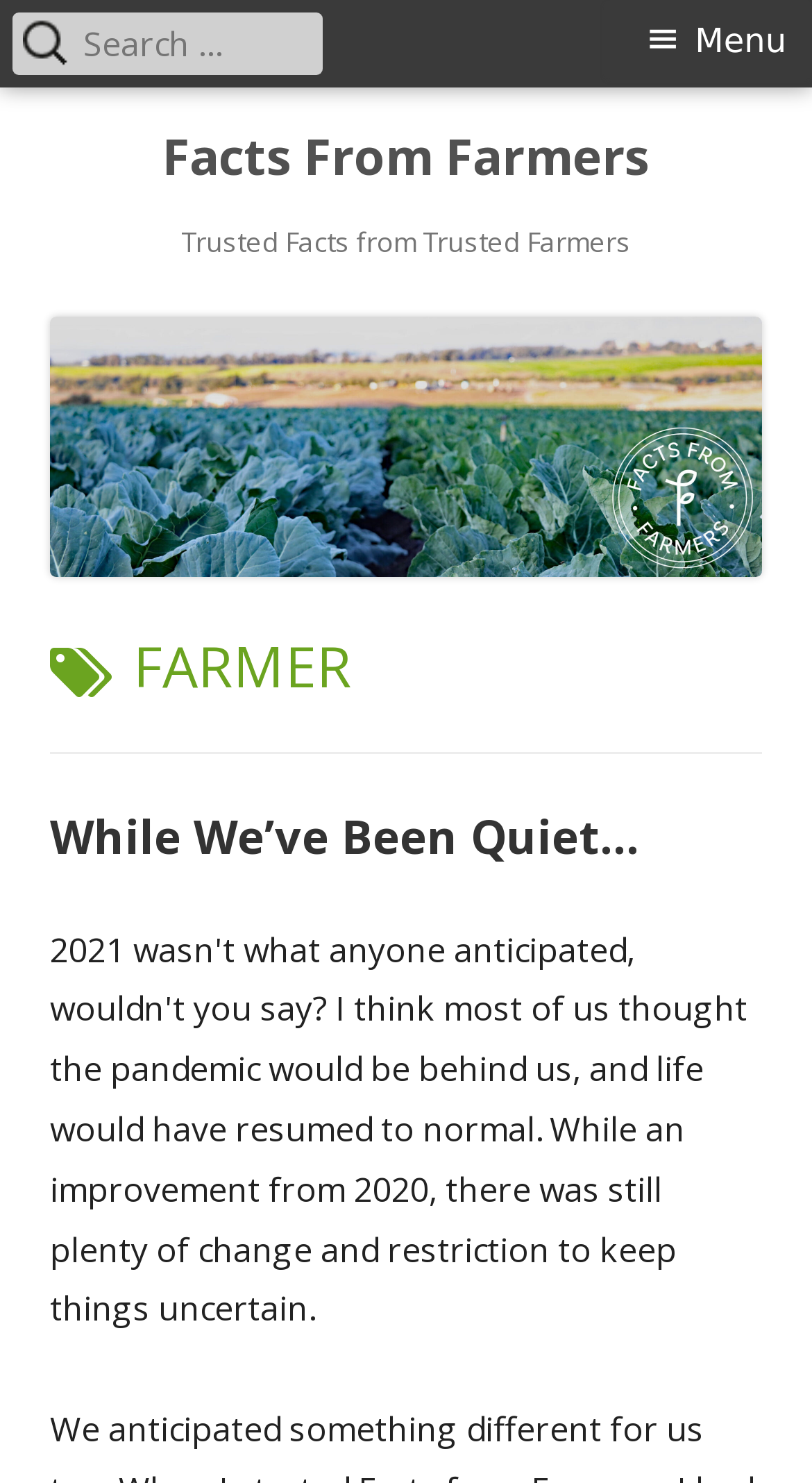Determine the bounding box coordinates of the UI element that matches the following description: "Facts From Farmers". The coordinates should be four float numbers between 0 and 1 in the format [left, top, right, bottom].

[0.2, 0.084, 0.8, 0.128]